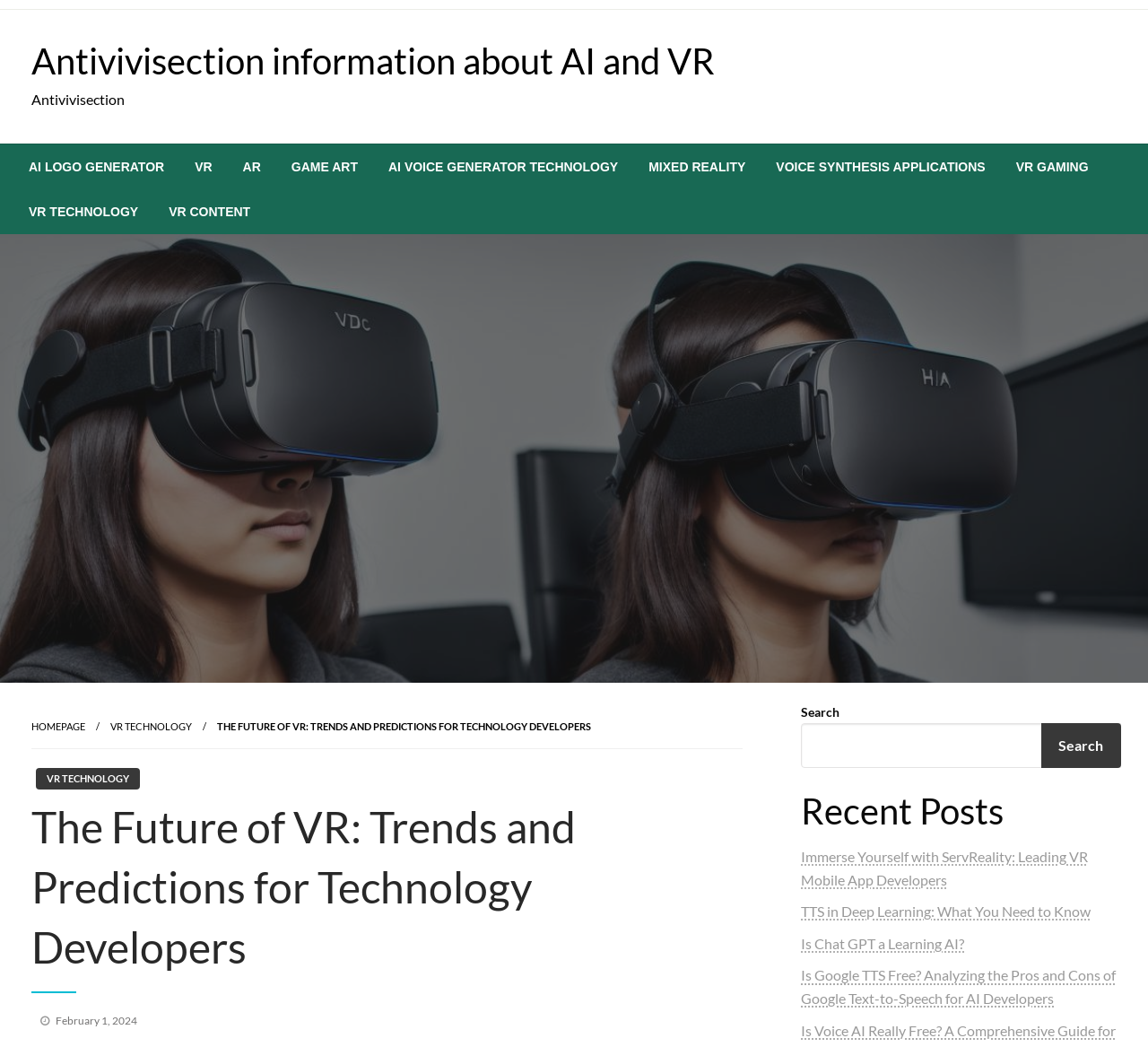Given the webpage screenshot and the description, determine the bounding box coordinates (top-left x, top-left y, bottom-right x, bottom-right y) that define the location of the UI element matching this description: Directions

None